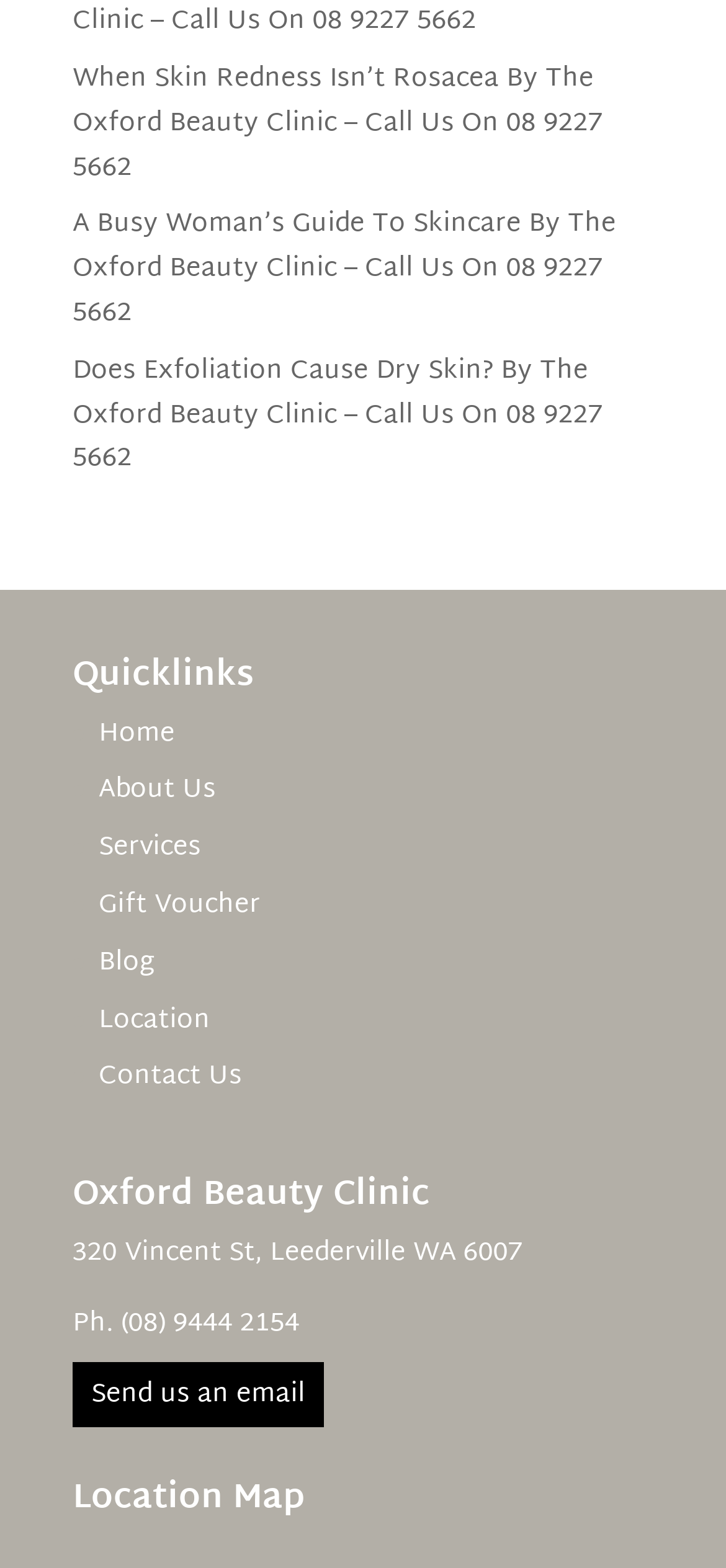Determine the bounding box coordinates of the element that should be clicked to execute the following command: "Explore Banquets & Meeting Rooms".

None